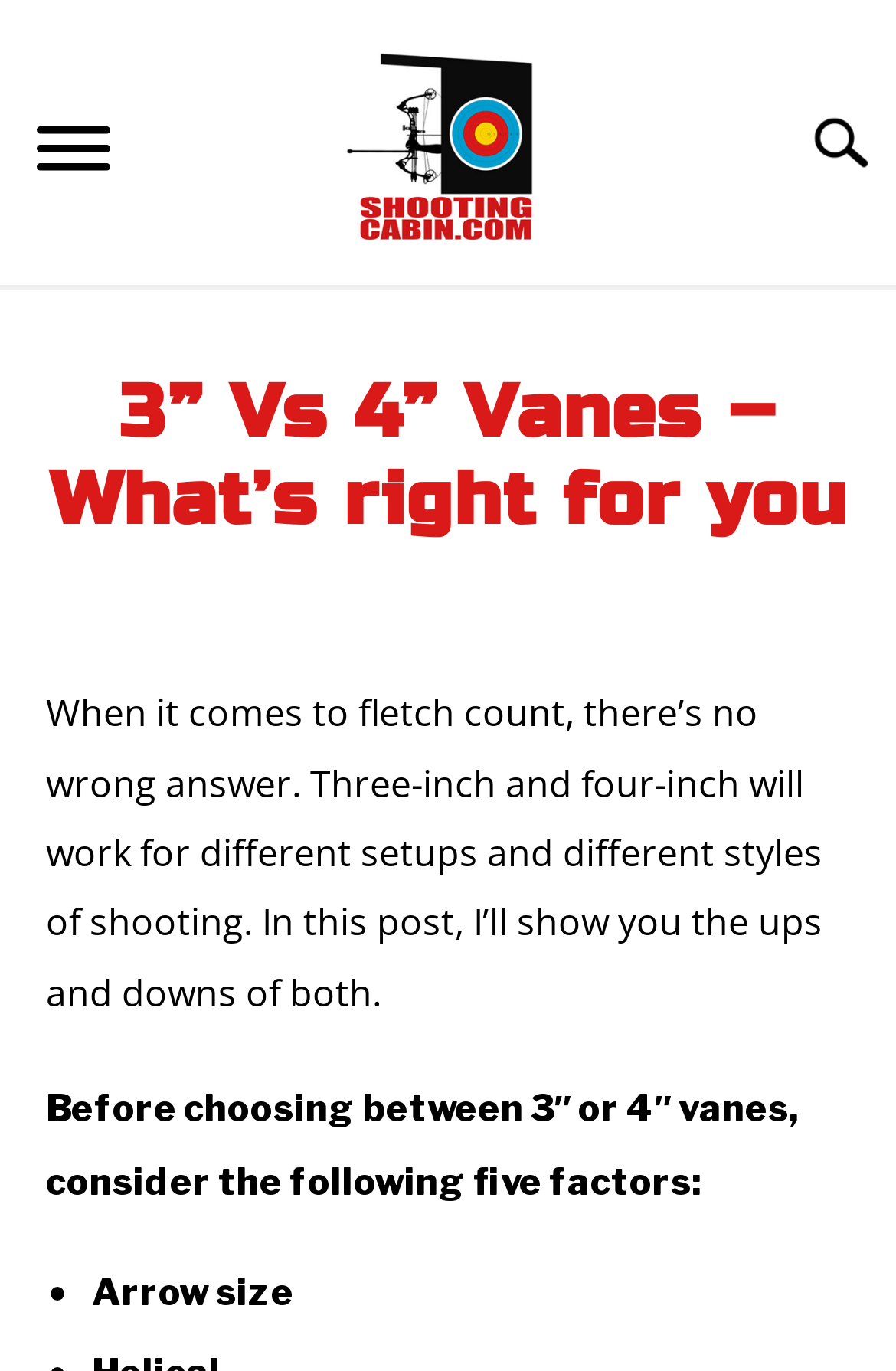Give a one-word or short phrase answer to the question: 
What is the purpose of this article?

To compare 3″ and 4″ vanes